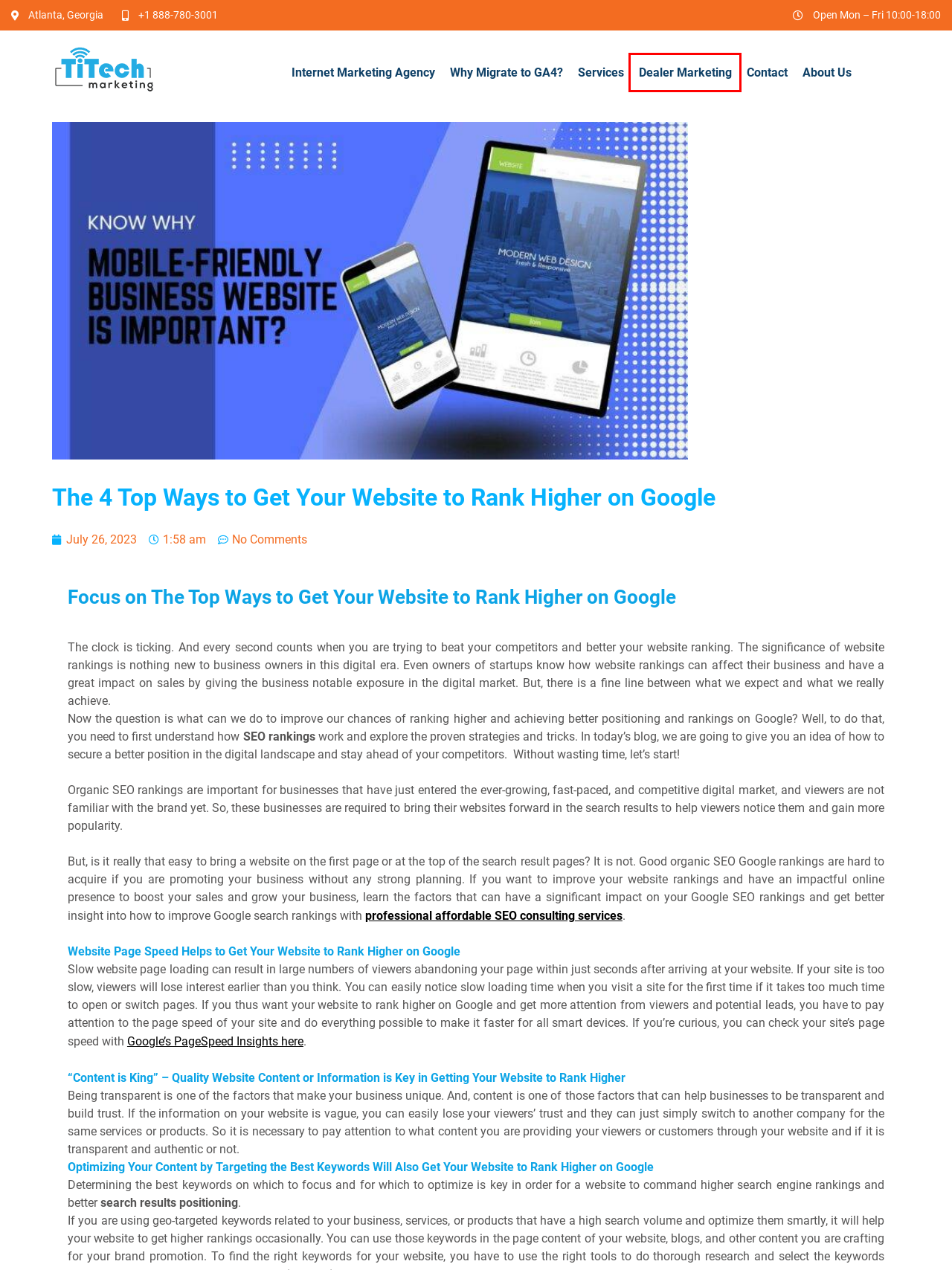You are looking at a webpage screenshot with a red bounding box around an element. Pick the description that best matches the new webpage after interacting with the element in the red bounding box. The possible descriptions are:
A. About Us - About TiTech Marketing - Feel The Power
B. Contact TiTech Marketing | Experienced Online Marketing
C. Professional SEO Consultant Services - TiTech Marketing
D. Proven Auto Dealer Online Marketing Services -TiTech Marketing
E. Internet Marketing Agency -Online Marketing Services Company
F. Professional Google Advertising Services (PPC Paid Search Marketing) - TiTech Marketing
G. TiTech Online Marketing Blog - TiTech Marketing
H. Elite Professional Online Marketing Services - TiTech Marketing

D